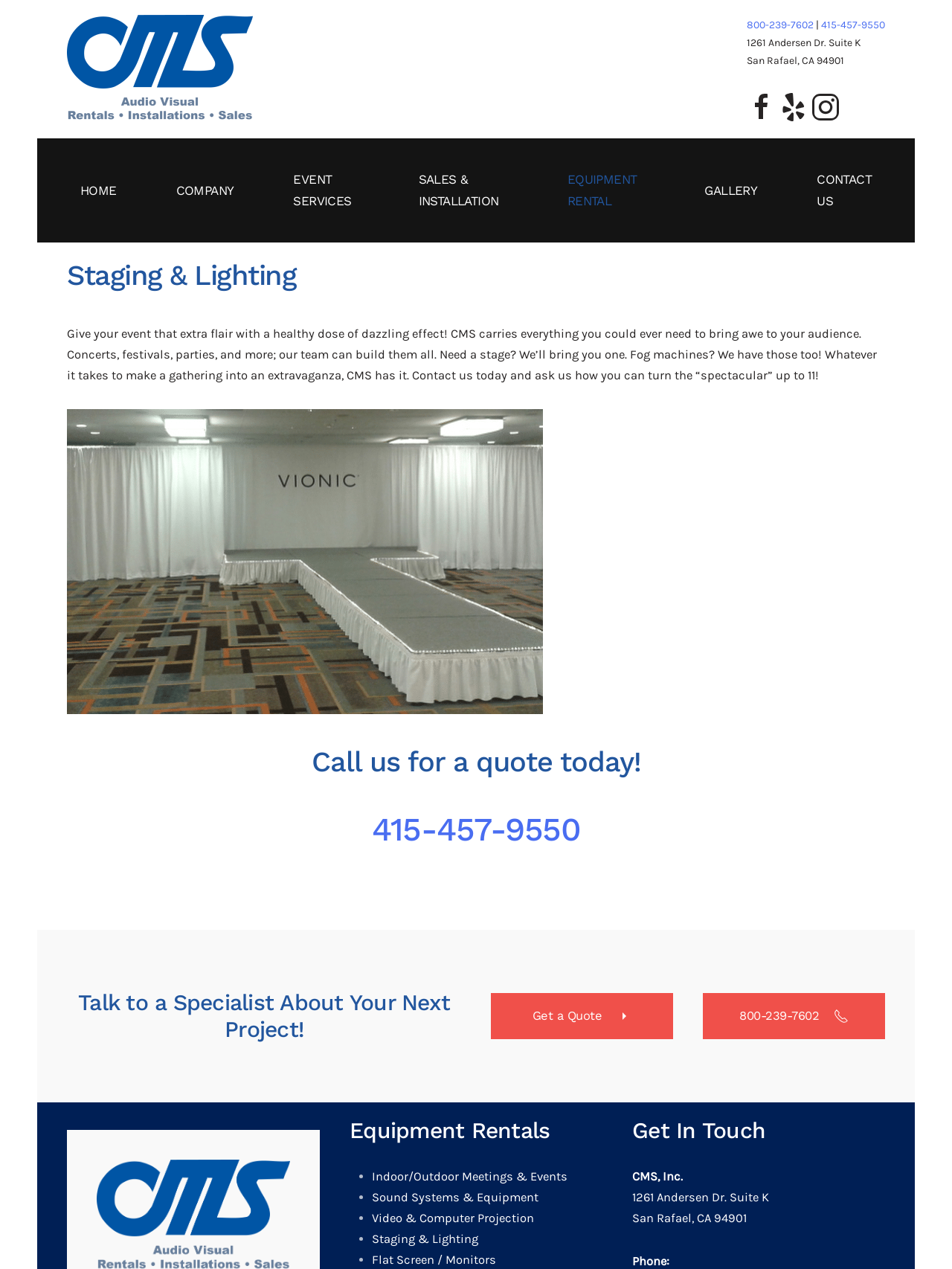Generate the title text from the webpage.

Staging & Lighting